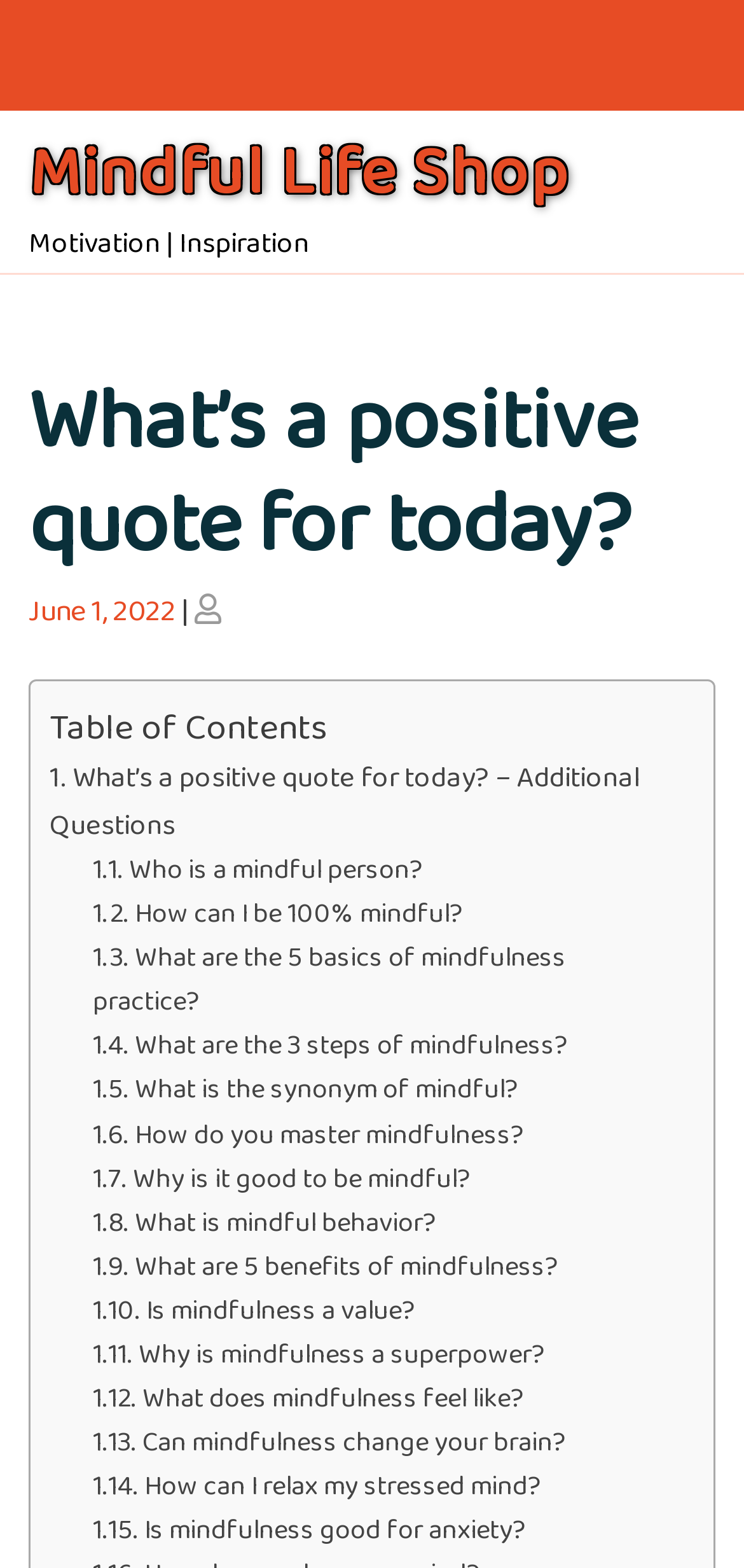What is the category of the article?
Using the screenshot, give a one-word or short phrase answer.

Motivation | Inspiration